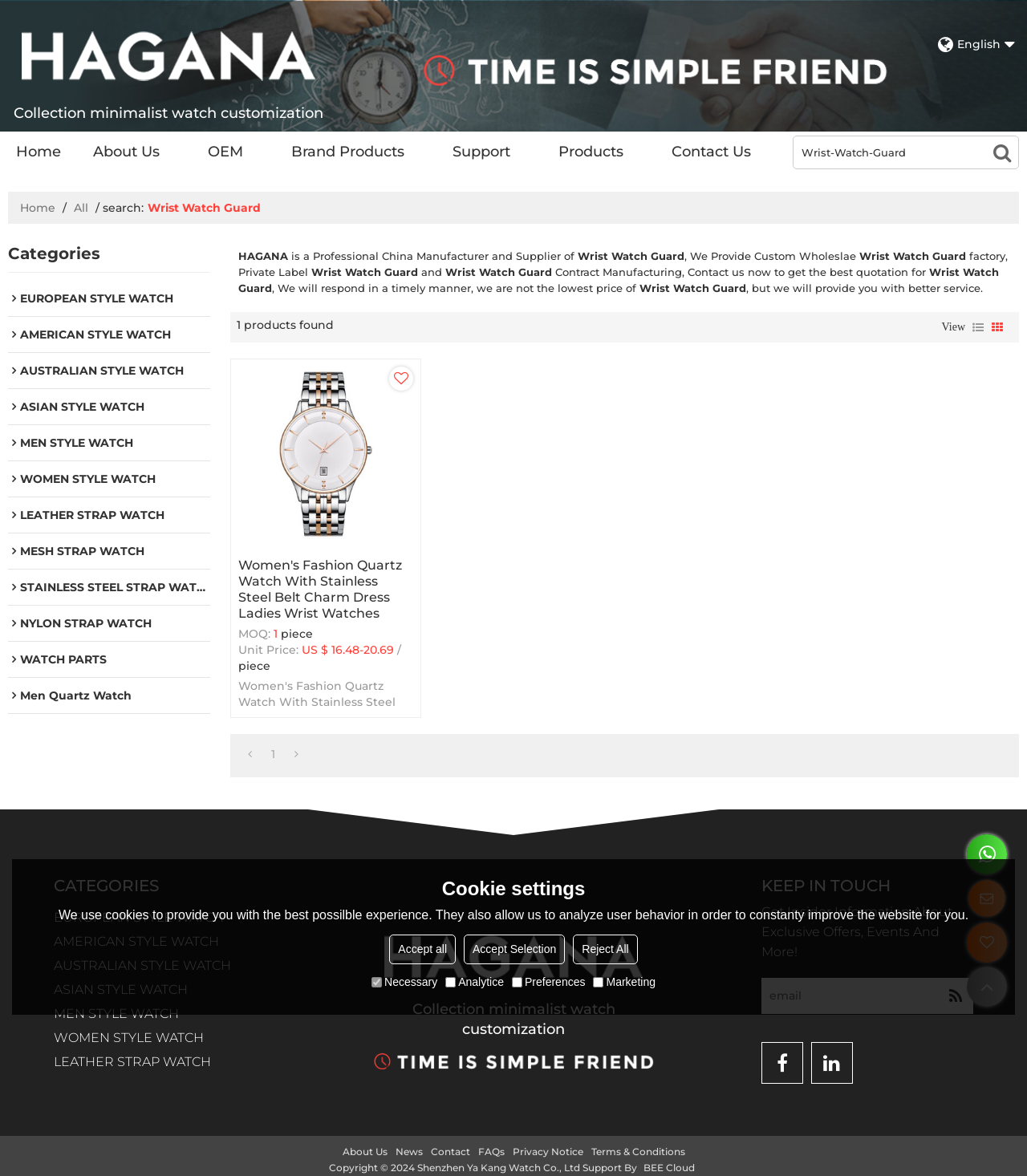Please locate the bounding box coordinates of the element that should be clicked to achieve the given instruction: "Learn more about NBN Plans".

None